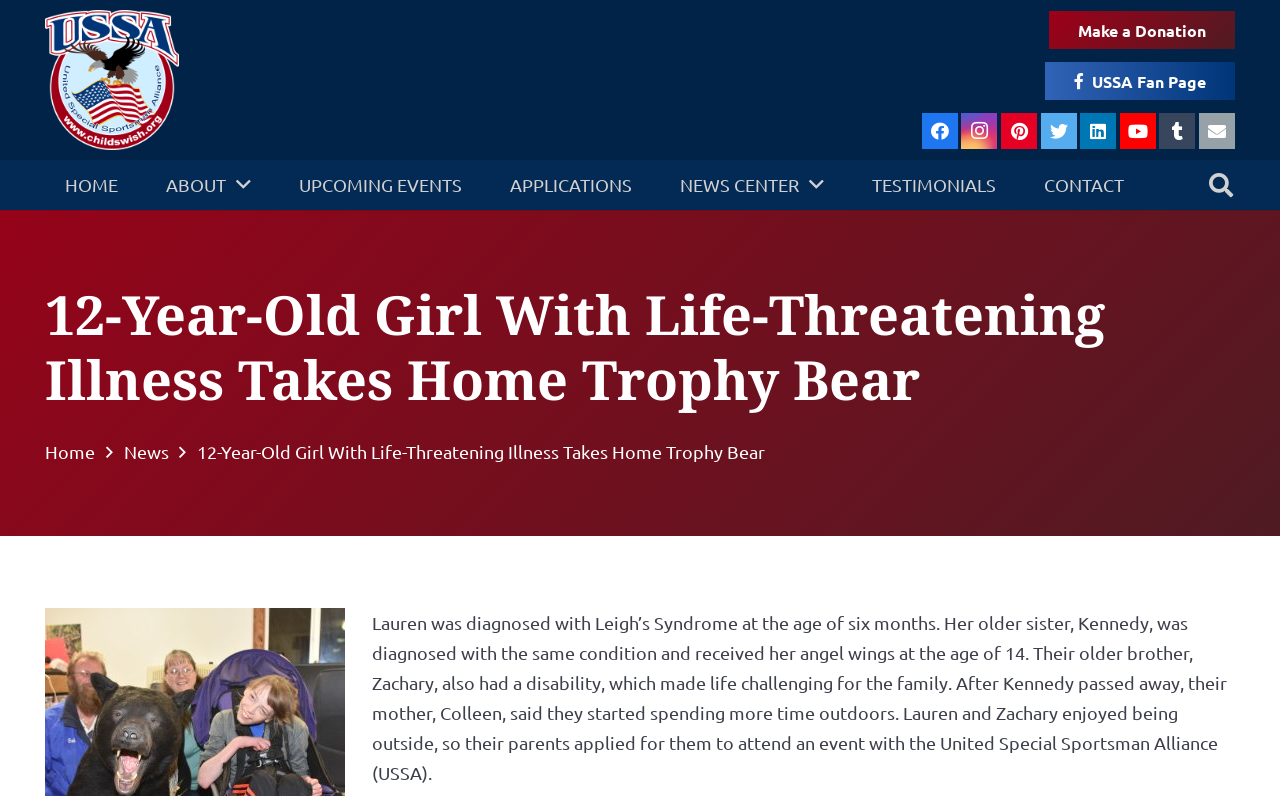Given the element description "aria-label="Email" title="Email"" in the screenshot, predict the bounding box coordinates of that UI element.

[0.937, 0.142, 0.965, 0.187]